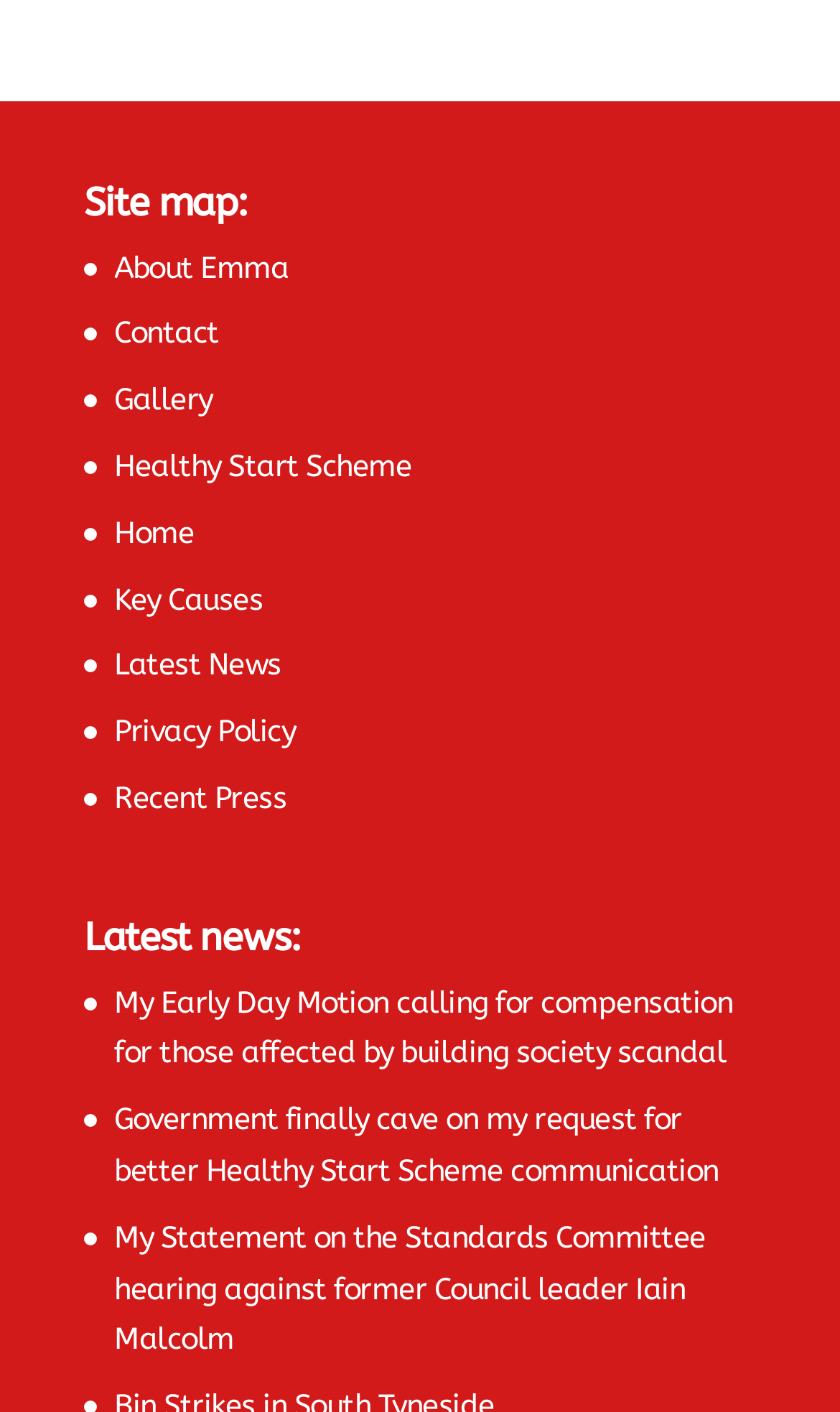How many news articles are listed?
Please respond to the question with a detailed and thorough explanation.

I counted the number of links under the 'Latest news:' section, which are 'My Early Day Motion calling for compensation for those affected by building society scandal', 'Government finally cave on my request for better Healthy Start Scheme communication', and 'My Statement on the Standards Committee hearing against former Council leader Iain Malcolm'. There are 3 news articles listed.